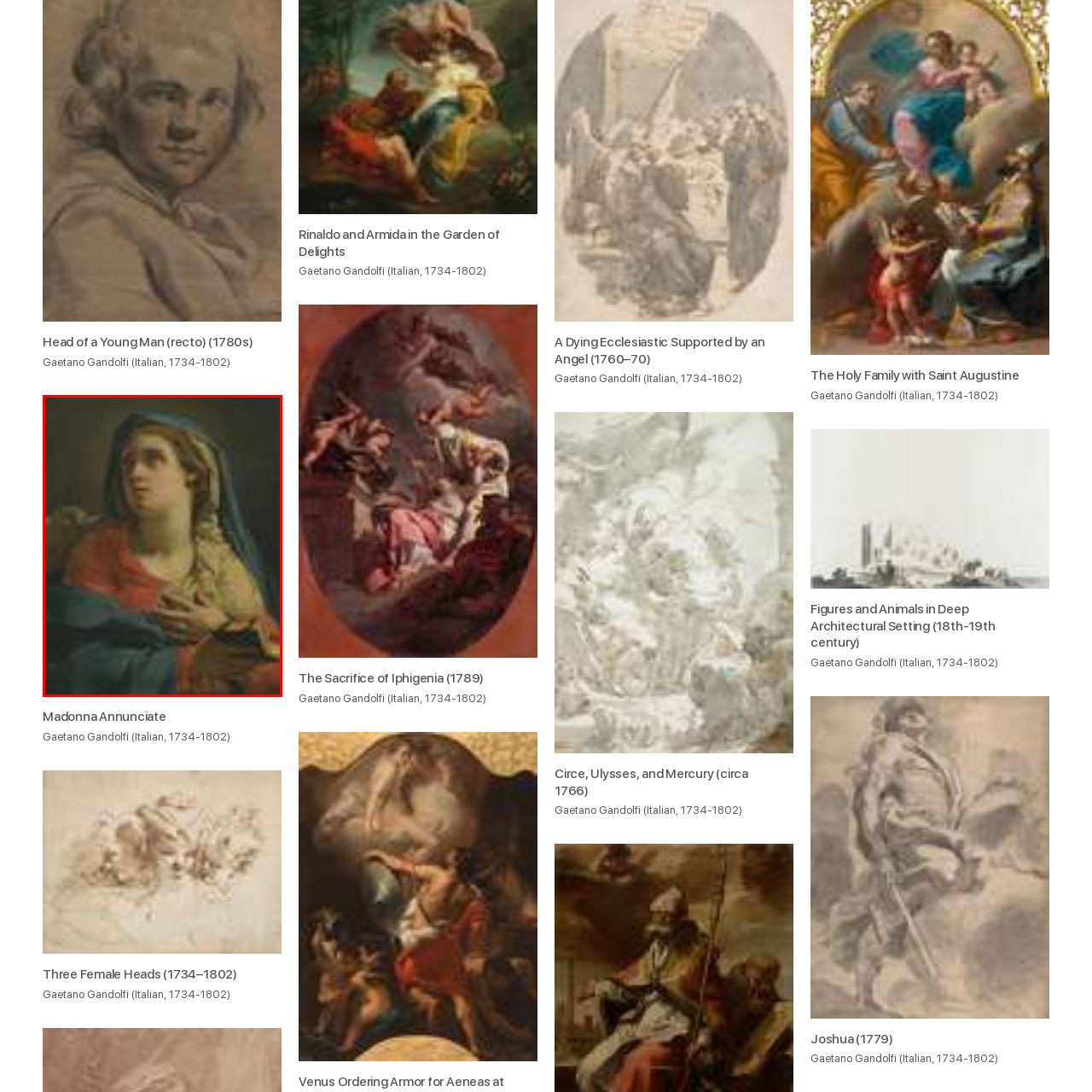What is the artist's name?
Examine the image that is surrounded by the red bounding box and answer the question with as much detail as possible using the image.

The caption states that the artist, Gaetano Gandolfi, an Italian painter active in the 18th century, is known for his emotive portrayals and delicate use of color, both of which are evident in this evocative artwork.